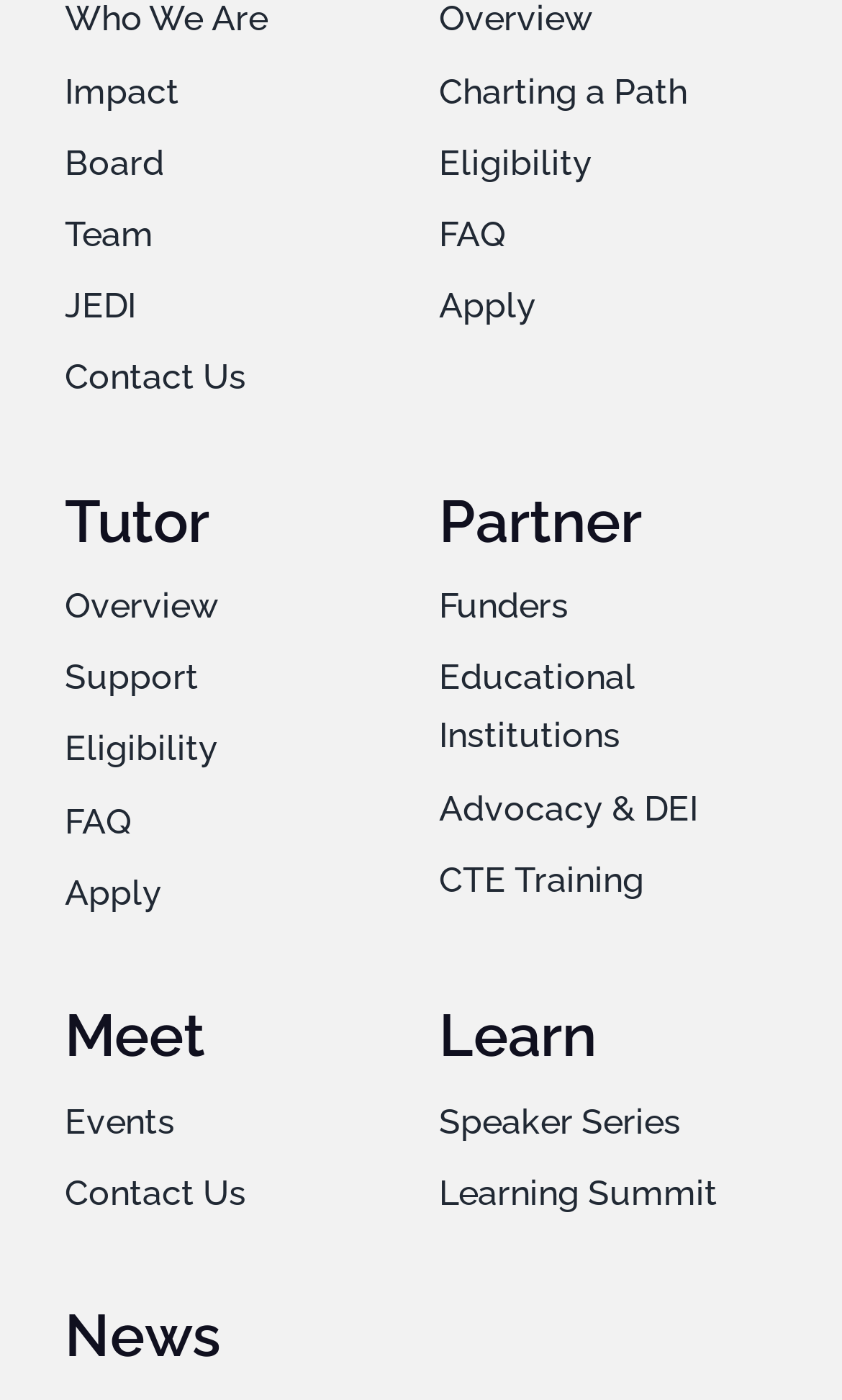Answer the question below in one word or phrase:
What are the main sections of the website?

Tutor, Partner, Meet, Learn, News